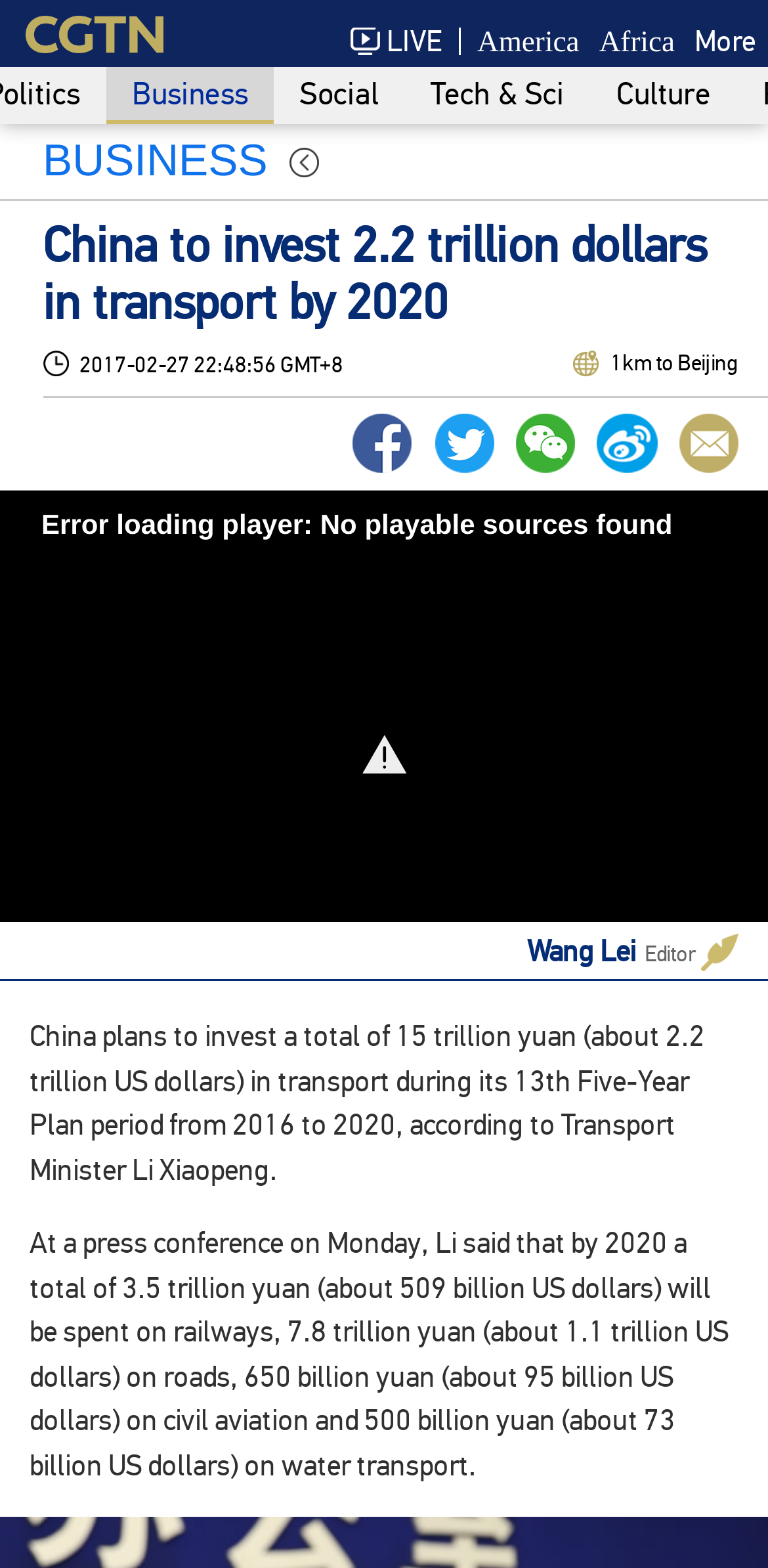Determine the bounding box coordinates for the UI element described. Format the coordinates as (top-left x, top-left y, bottom-right x, bottom-right y) and ensure all values are between 0 and 1. Element description: parent_node: LIVEAmericaAfricaMore

[0.0, 0.025, 0.215, 0.048]